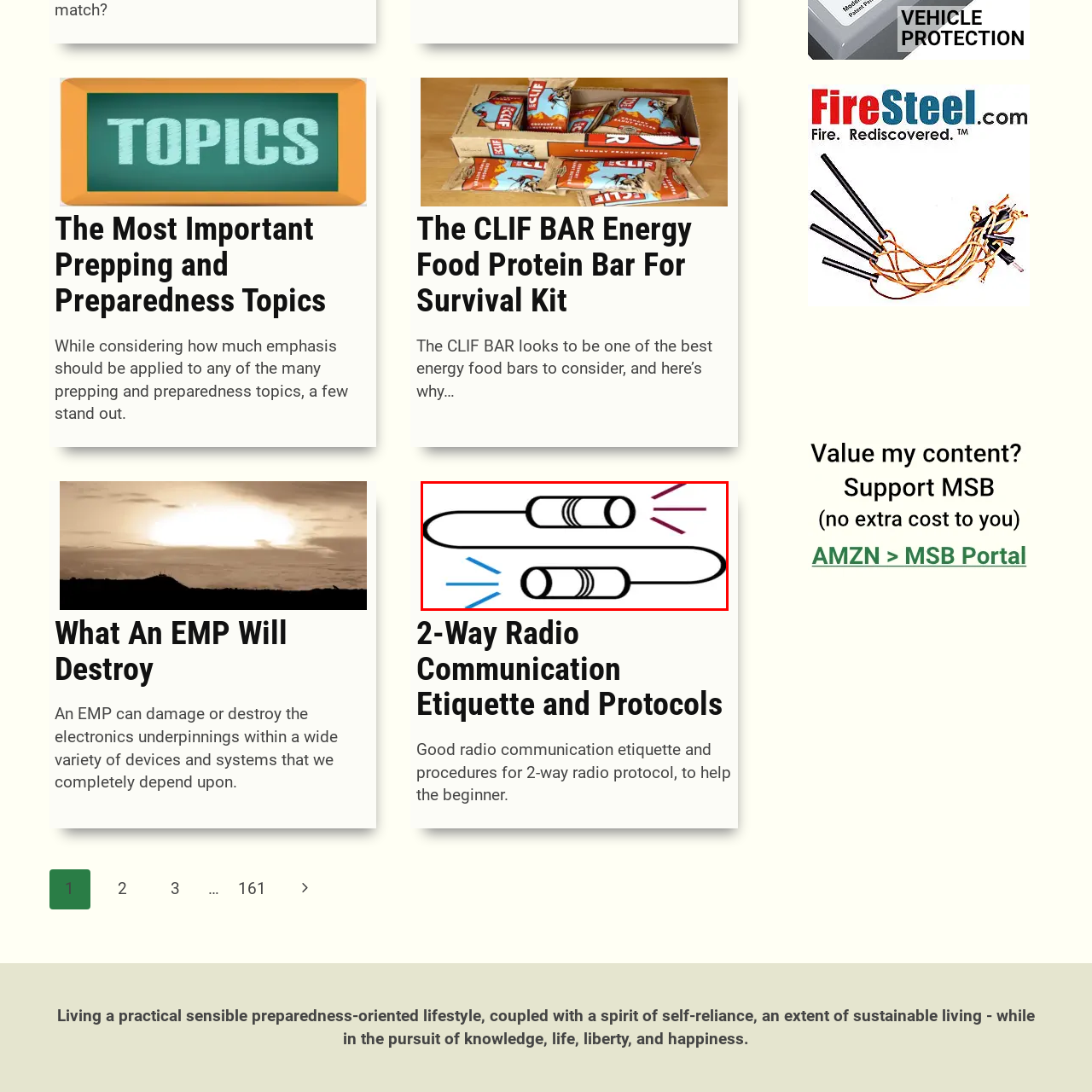Elaborate on the contents of the image marked by the red border.

This image depicts a simplified schematic of a 2-way radio communication system, featuring two cylindrical components connected by lines, representing communication lines. The top component is shown emitting purple signals, while the bottom one releases blue signals. This visualization captures the essence of effective communication protocols, emphasizing the importance of clear and distinct signaling in 2-way radio etiquette. This illustration supports the article titled "2-Way Radio Communication Etiquette and Protocols," which explores essential practices for beginners in radio communication.